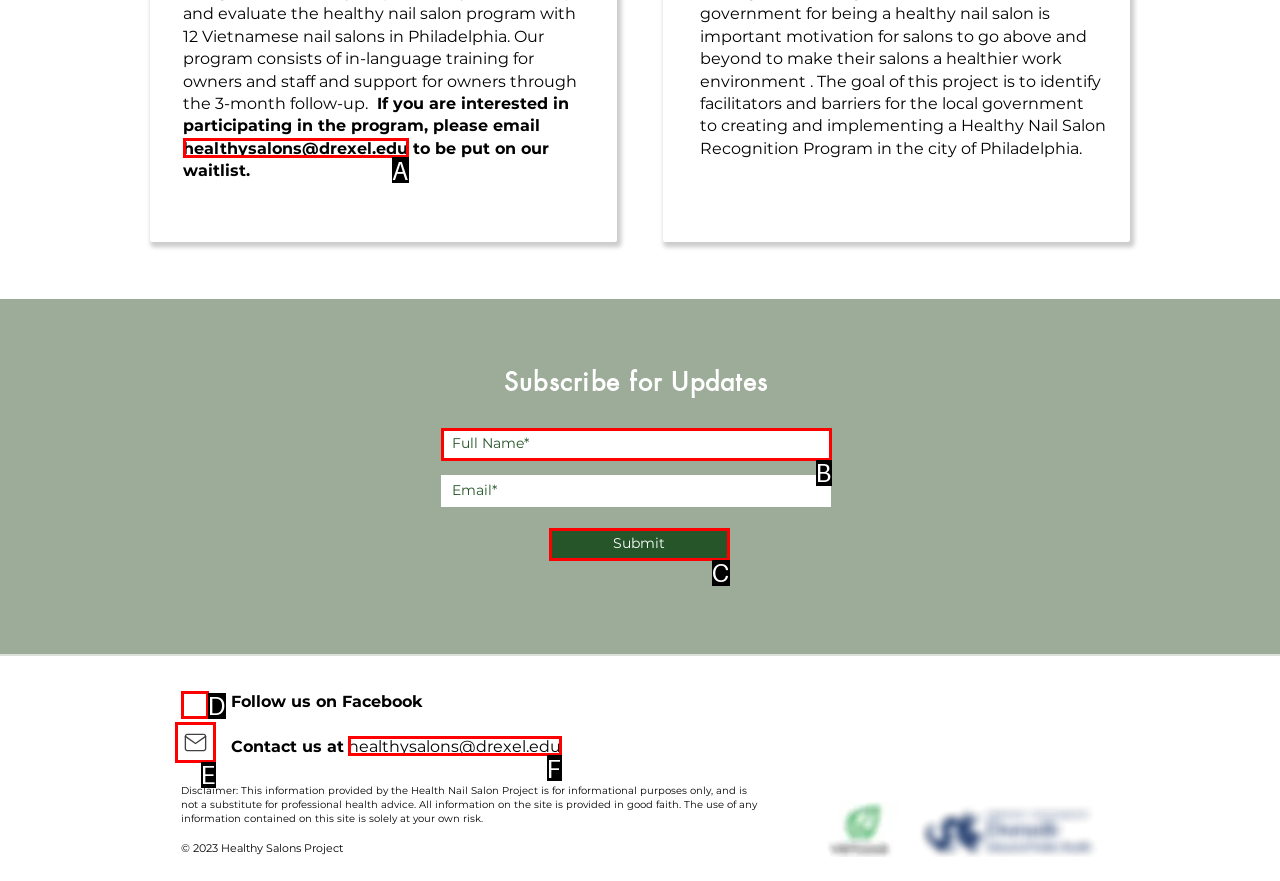Based on the element description: aria-label="Full Name*" name="full-name*" placeholder="Full Name*", choose the best matching option. Provide the letter of the option directly.

B